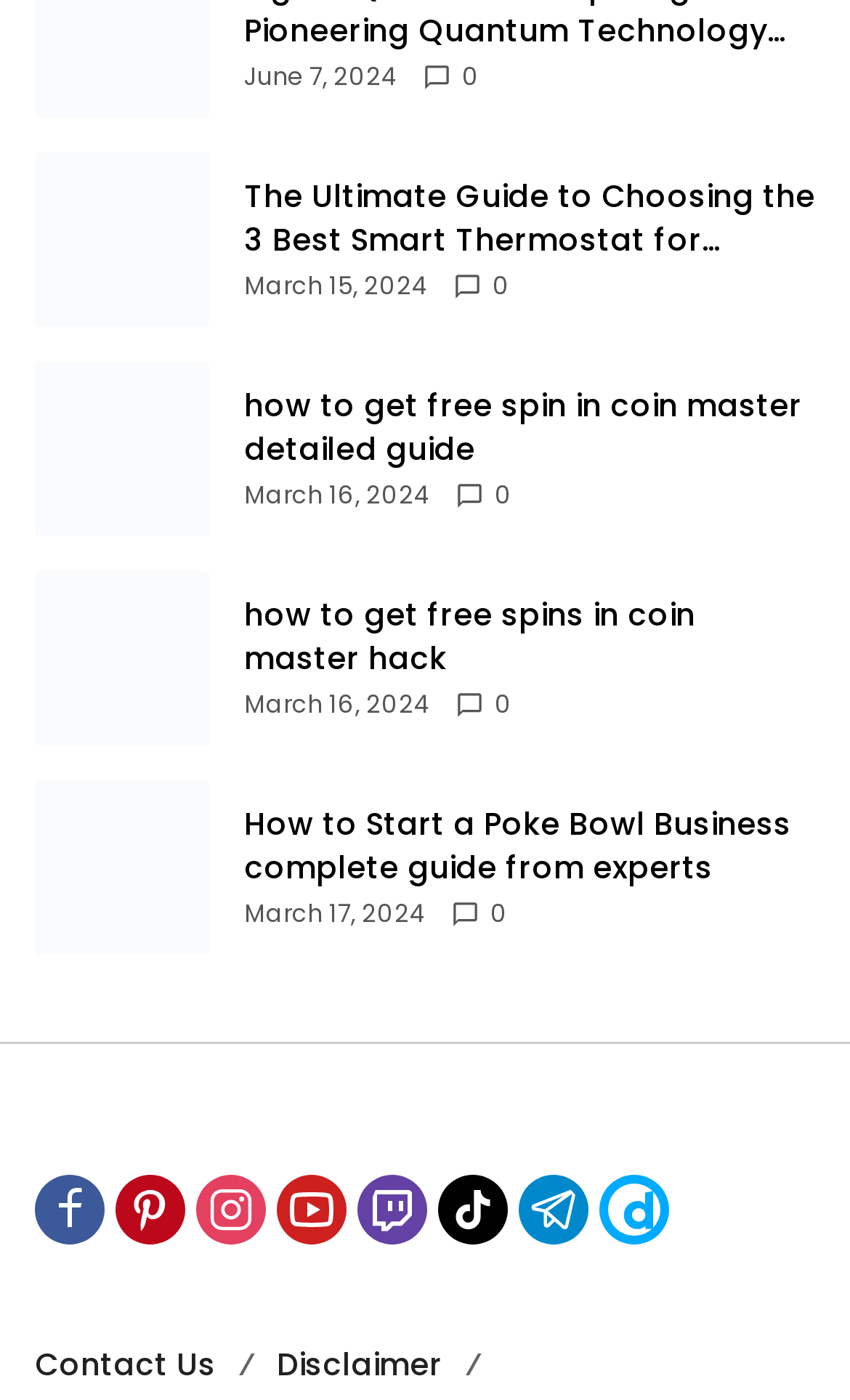How many links are there on the webpage?
Examine the screenshot and reply with a single word or phrase.

15